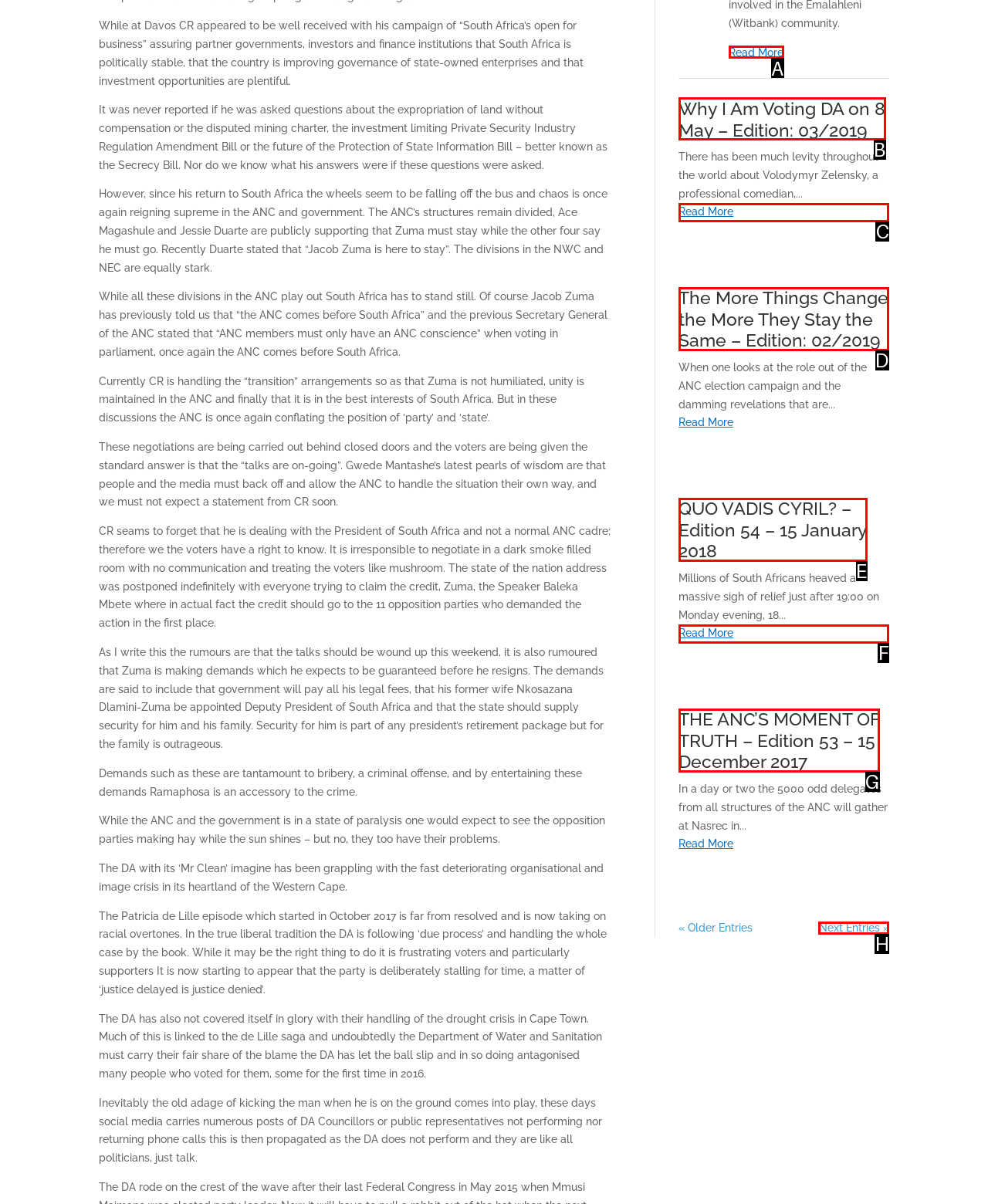Which UI element matches this description: Skip to content?
Reply with the letter of the correct option directly.

None